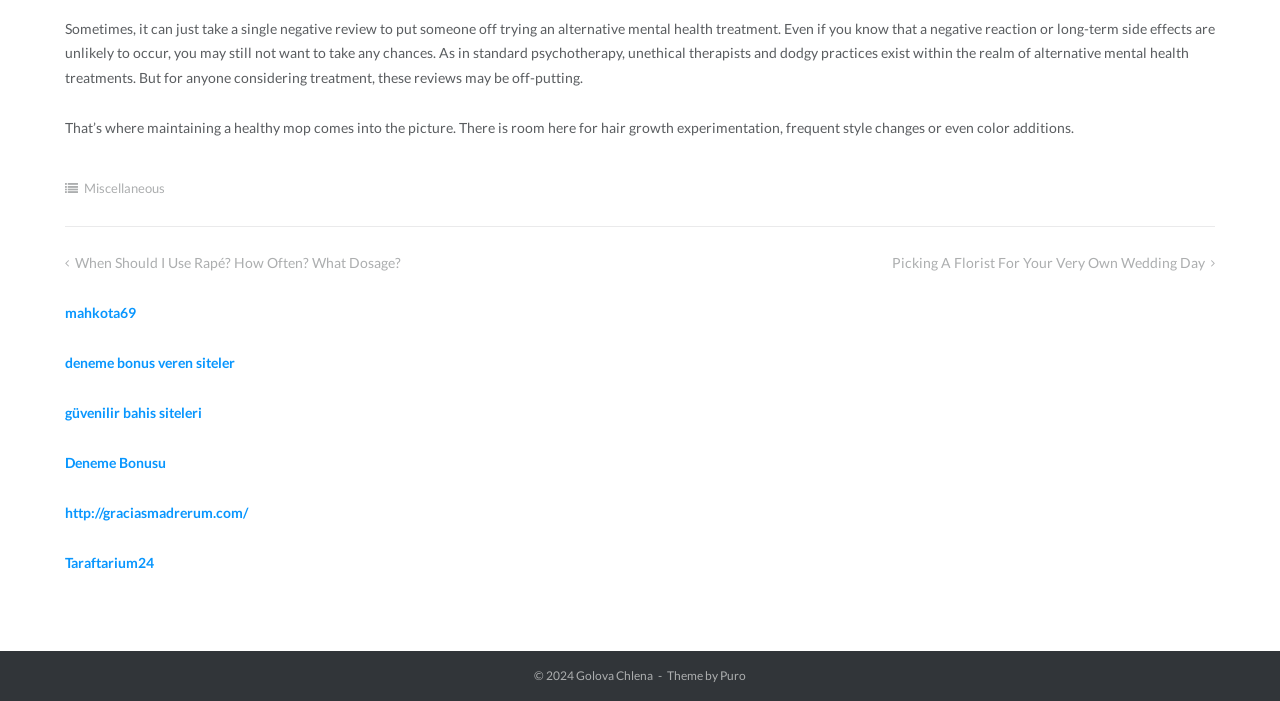Determine the bounding box coordinates of the area to click in order to meet this instruction: "Subscribe to the newsletter".

None